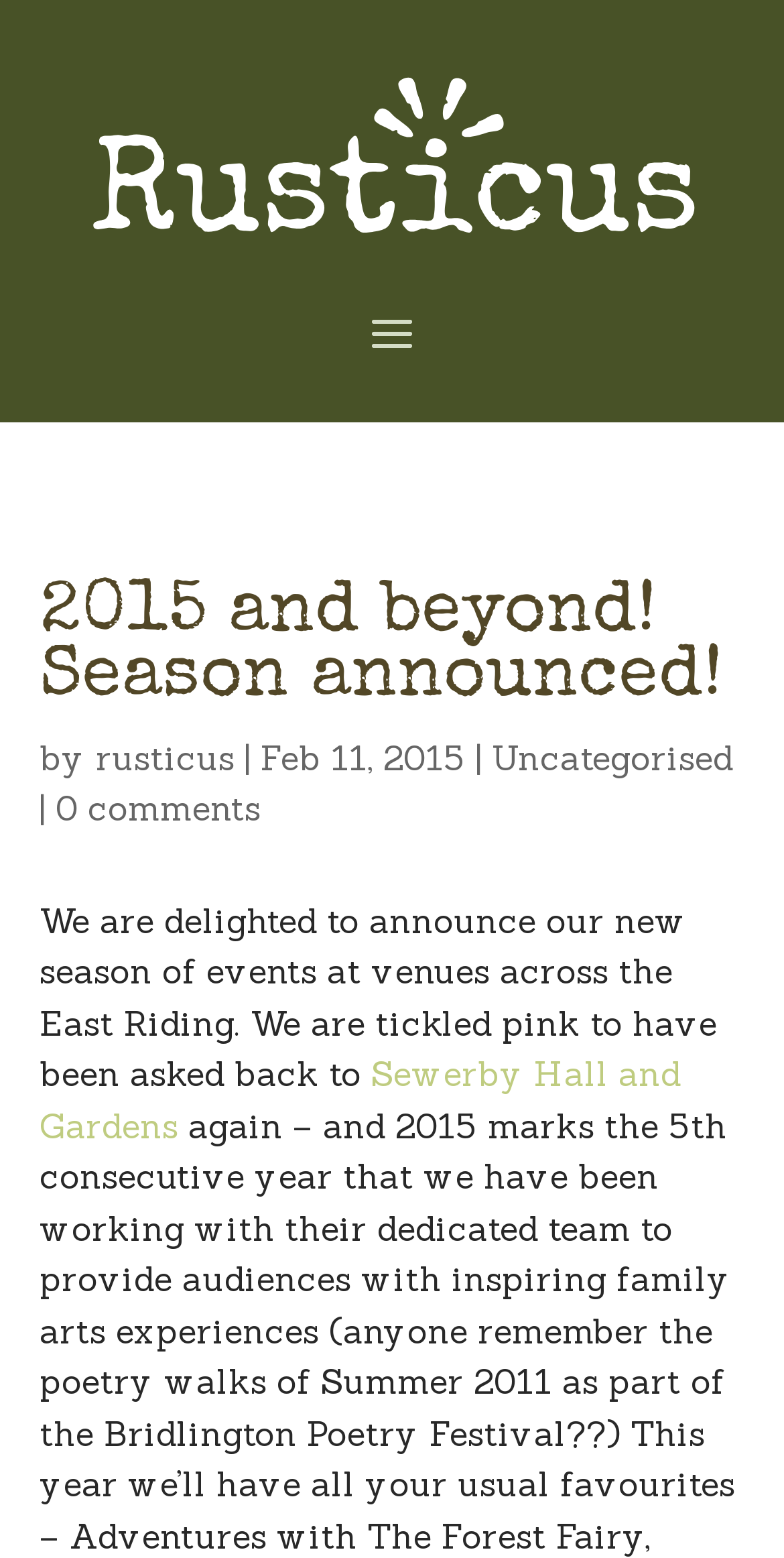Give a one-word or short phrase answer to this question: 
What is the category of the article?

Uncategorised